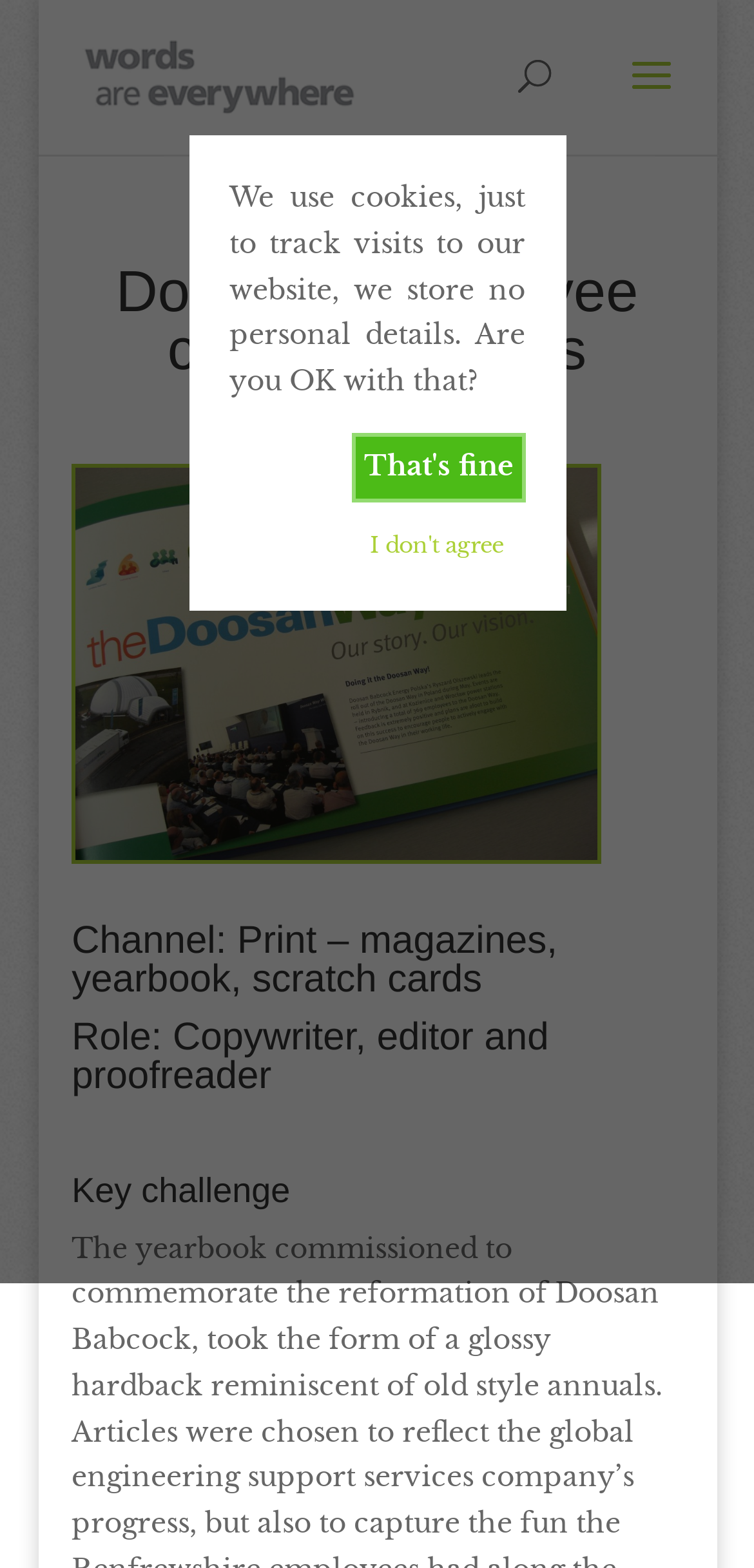Please determine the bounding box coordinates for the element with the description: "I don't agree".

[0.491, 0.321, 0.667, 0.364]